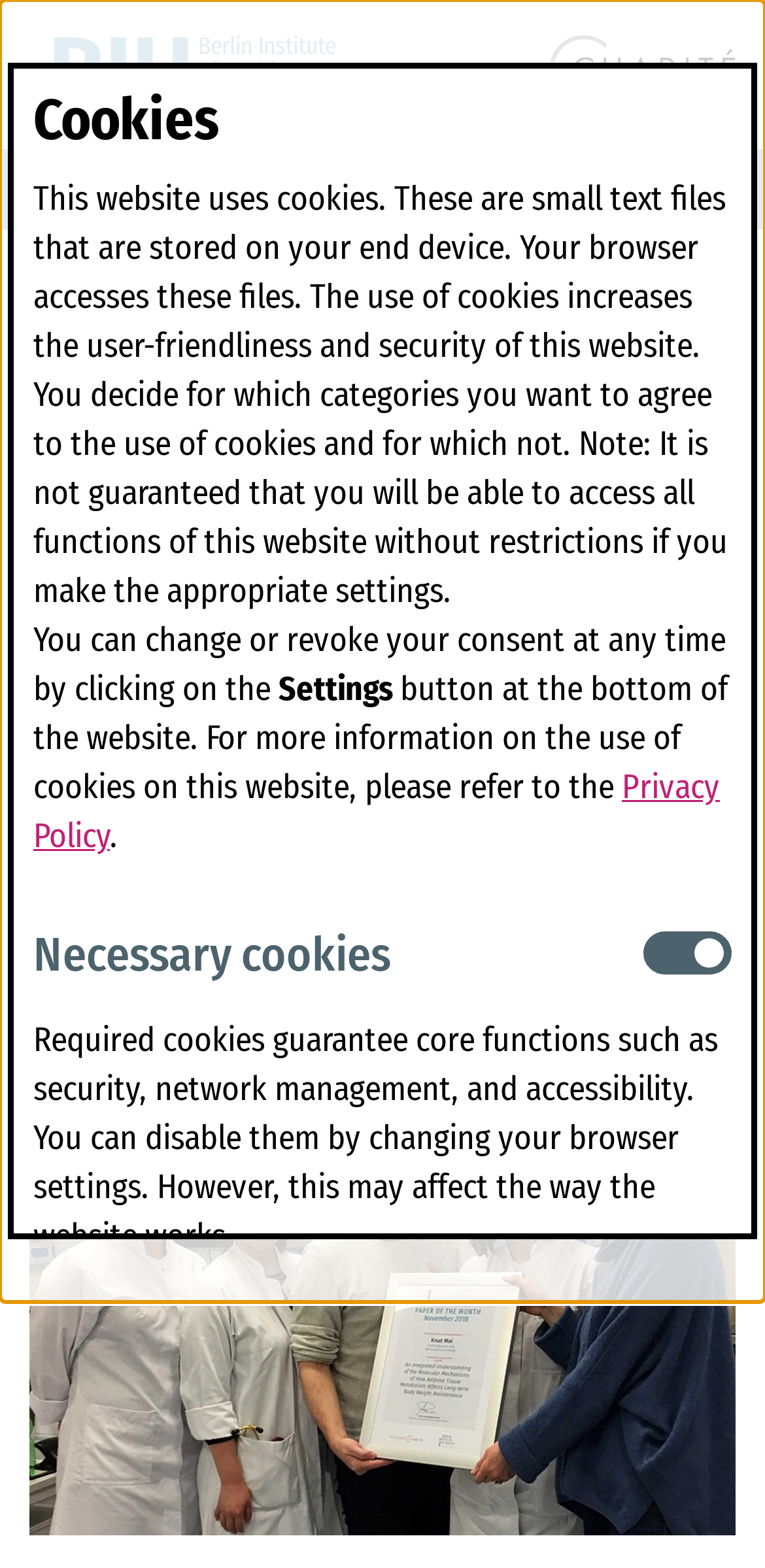Determine the bounding box coordinates of the UI element described below. Use the format (top-left x, top-left y, bottom-right x, bottom-right y) with floating point numbers between 0 and 1: Open/close search

[0.782, 0.095, 0.872, 0.149]